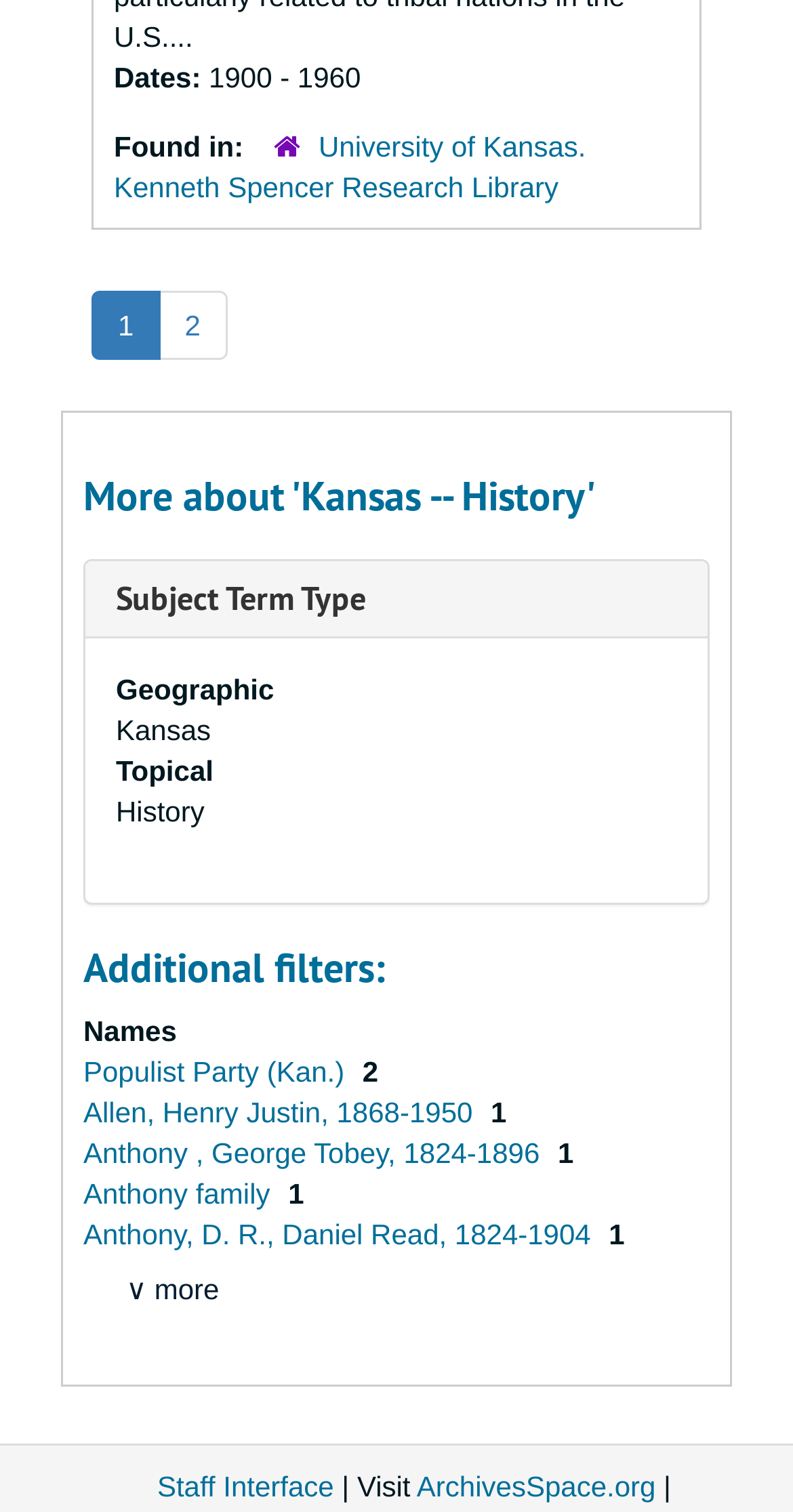What is the name of the website to visit?
Based on the visual details in the image, please answer the question thoroughly.

The name of the website to visit is obtained from the link element 'ArchivesSpace.org' which is a sibling of the StaticText element '| Visit'.